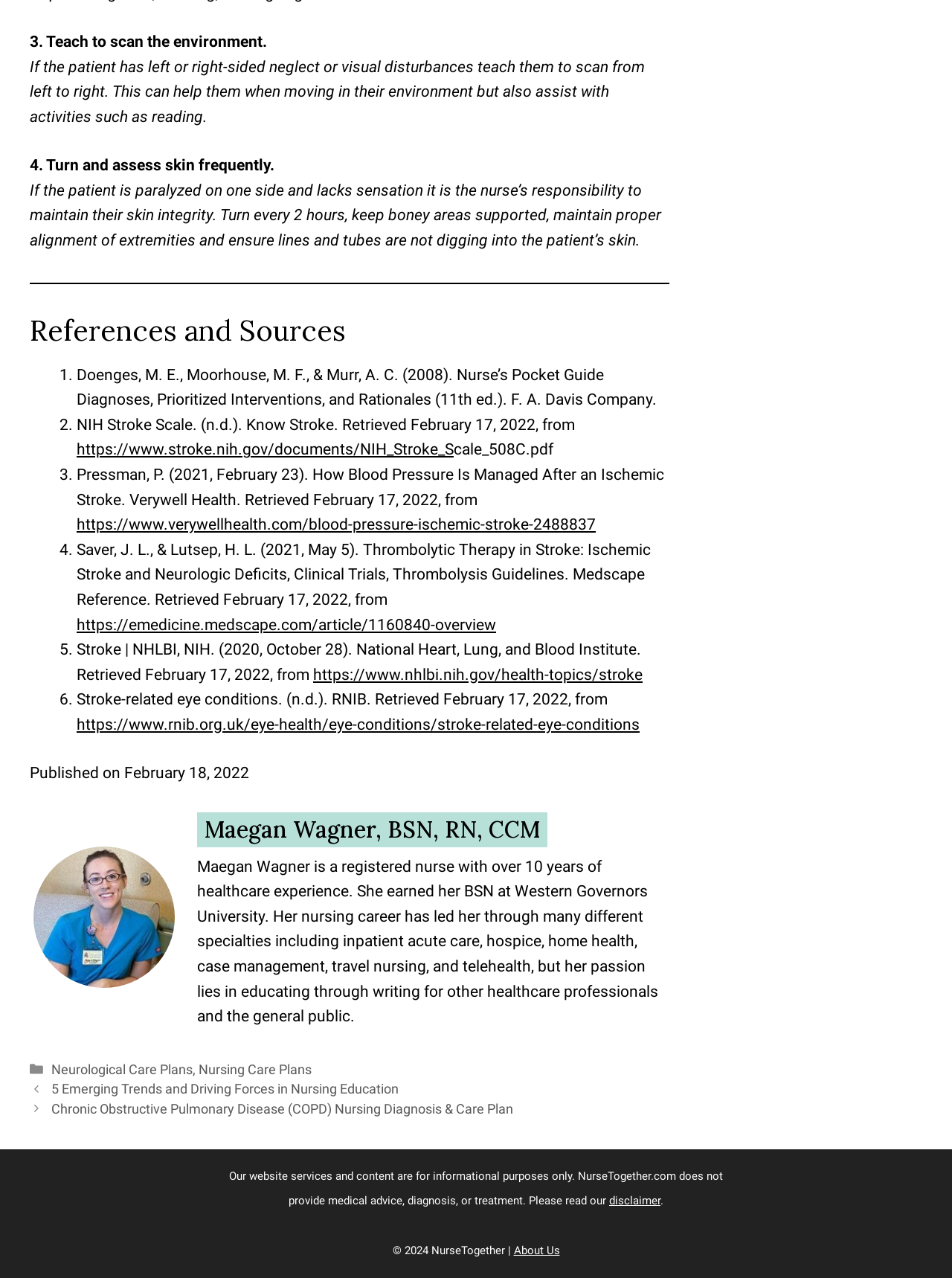Determine the bounding box coordinates of the region to click in order to accomplish the following instruction: "View the post about Emerging Trends and Driving Forces in Nursing Education". Provide the coordinates as four float numbers between 0 and 1, specifically [left, top, right, bottom].

[0.054, 0.846, 0.418, 0.858]